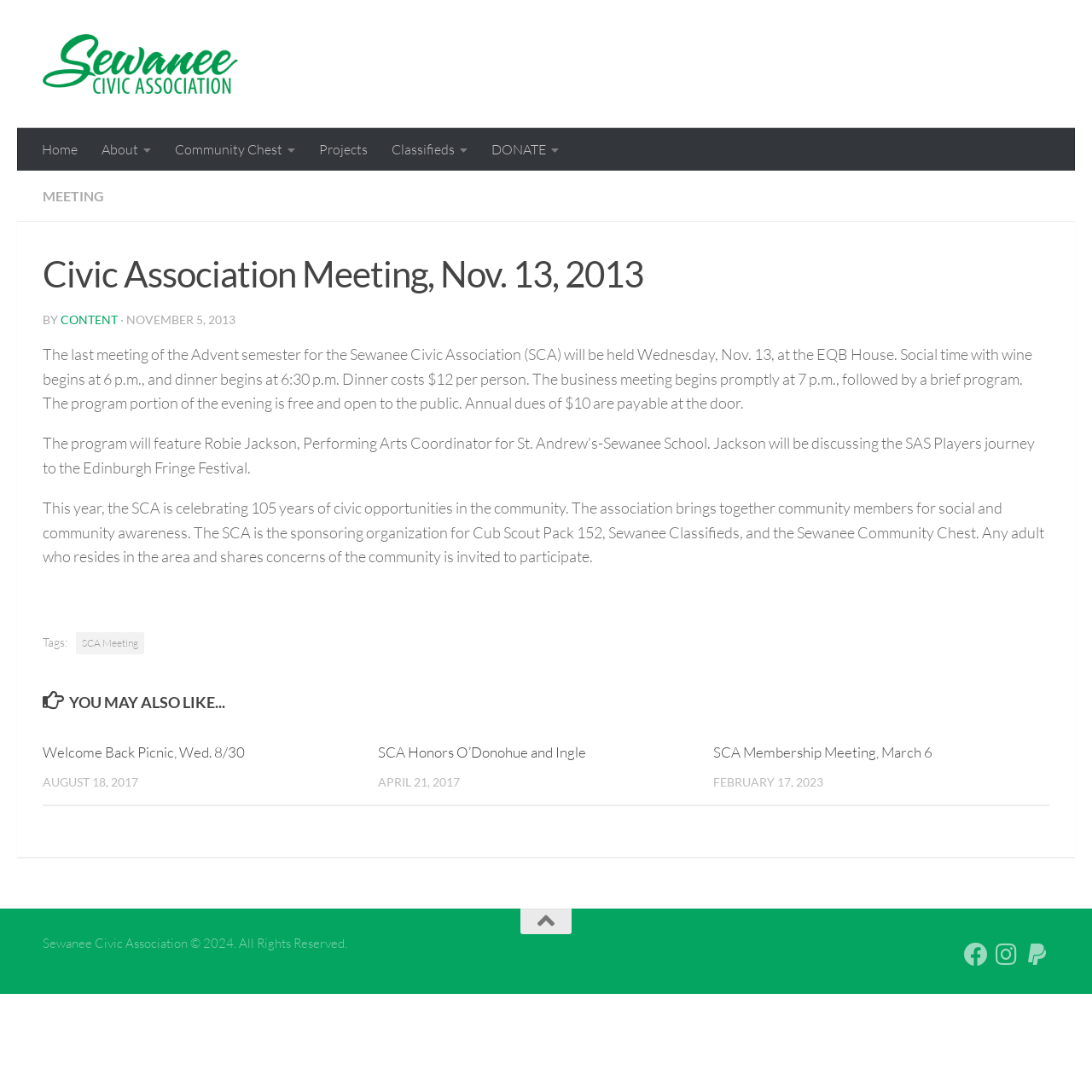What is the cost of dinner at the meeting?
Refer to the image and give a detailed response to the question.

The cost of dinner at the meeting can be found in the paragraph of text that describes the meeting, which states 'Dinner costs $12 per person'.